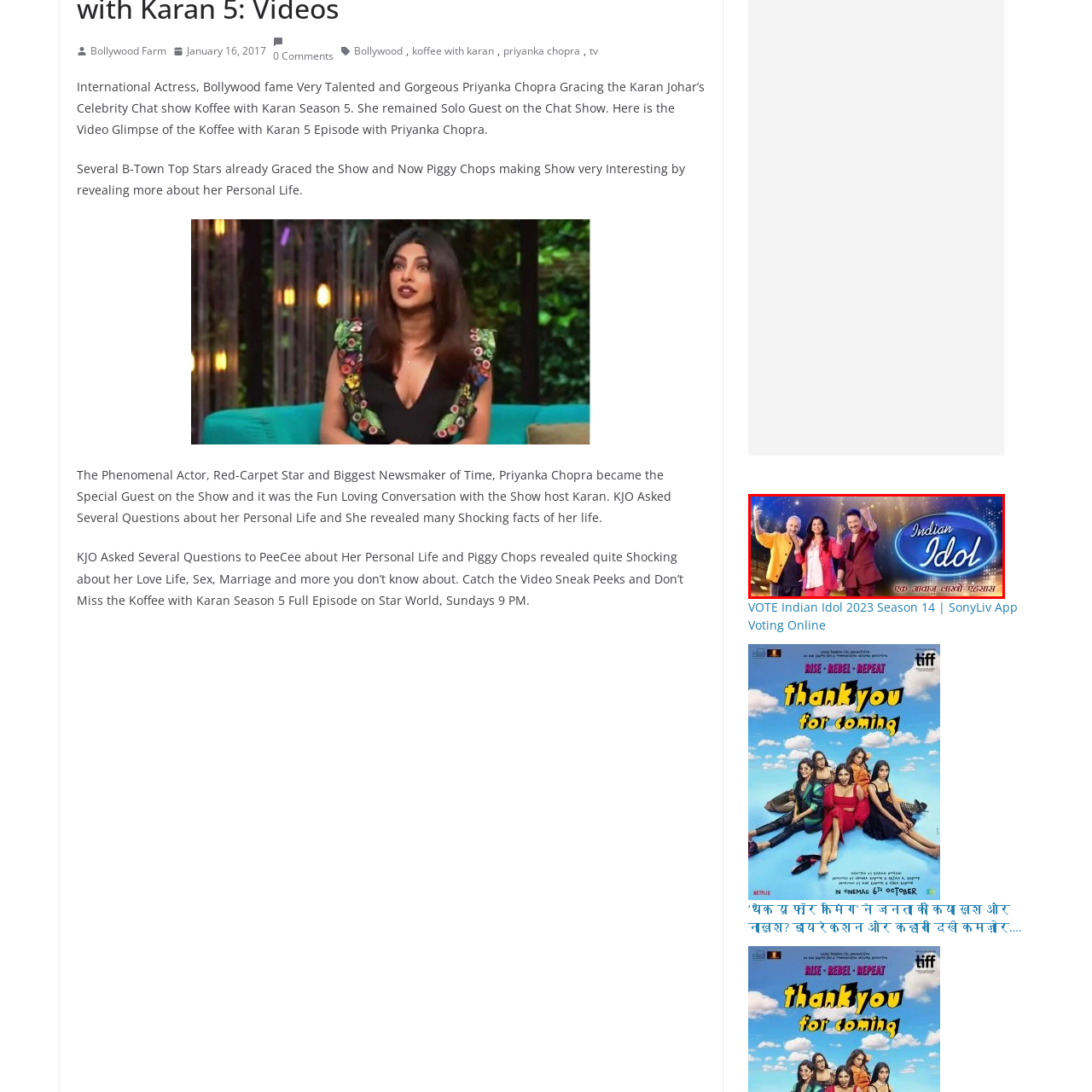Take a close look at the image marked with a red boundary and thoroughly answer the ensuing question using the information observed in the image:
What is the purpose of the tagline in the image?

The tagline 'A New Season of Entertainment' is accompanied by the logo, and its purpose is to entice viewers to engage with the latest season of the show and witness the extraordinary performances from aspiring singers.